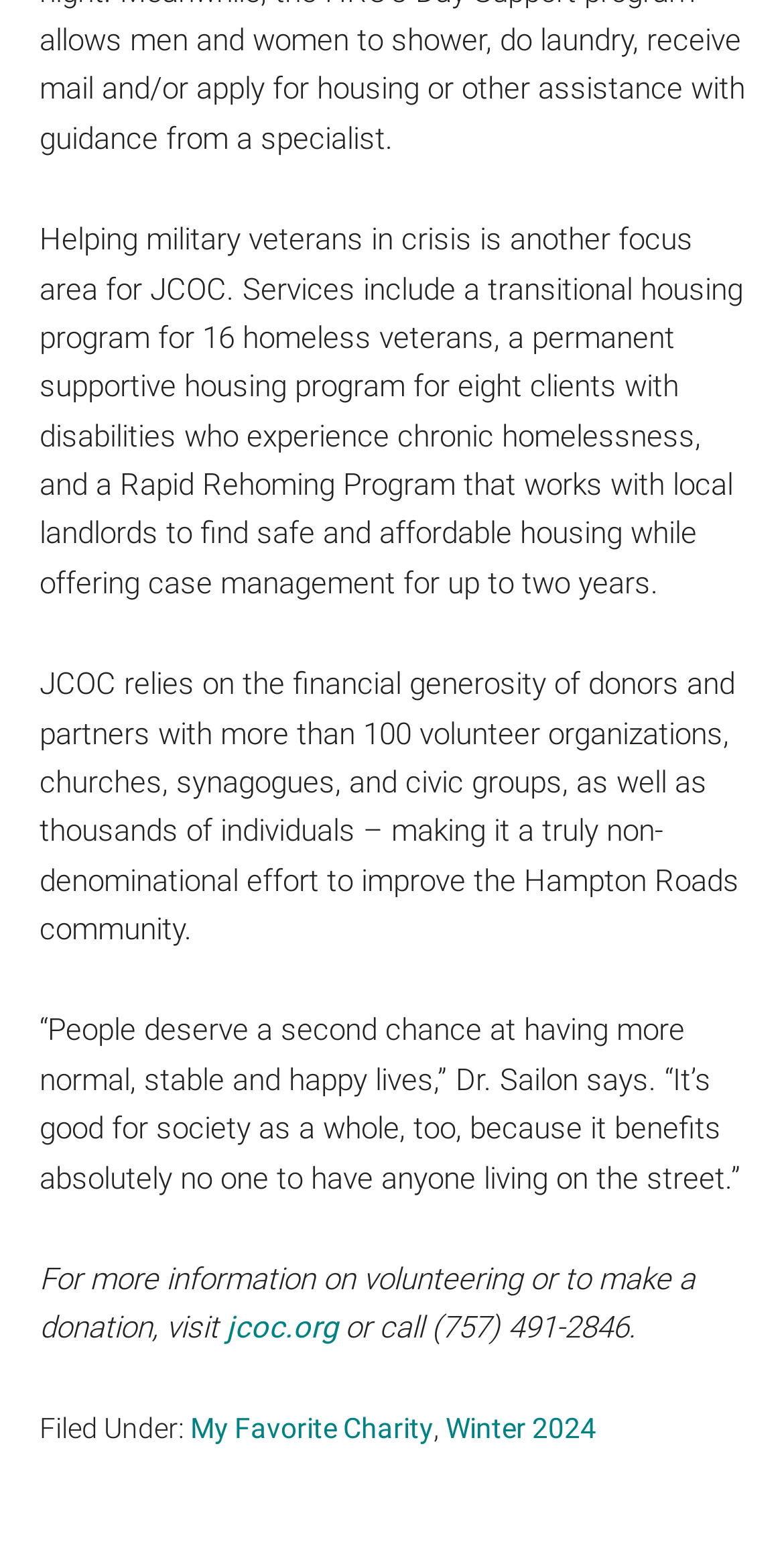Carefully examine the image and provide an in-depth answer to the question: What is the category of the article?

The category of the article is mentioned in the footer section as 'My Favorite Charity', which is a link, along with another category 'Winter 2024'.